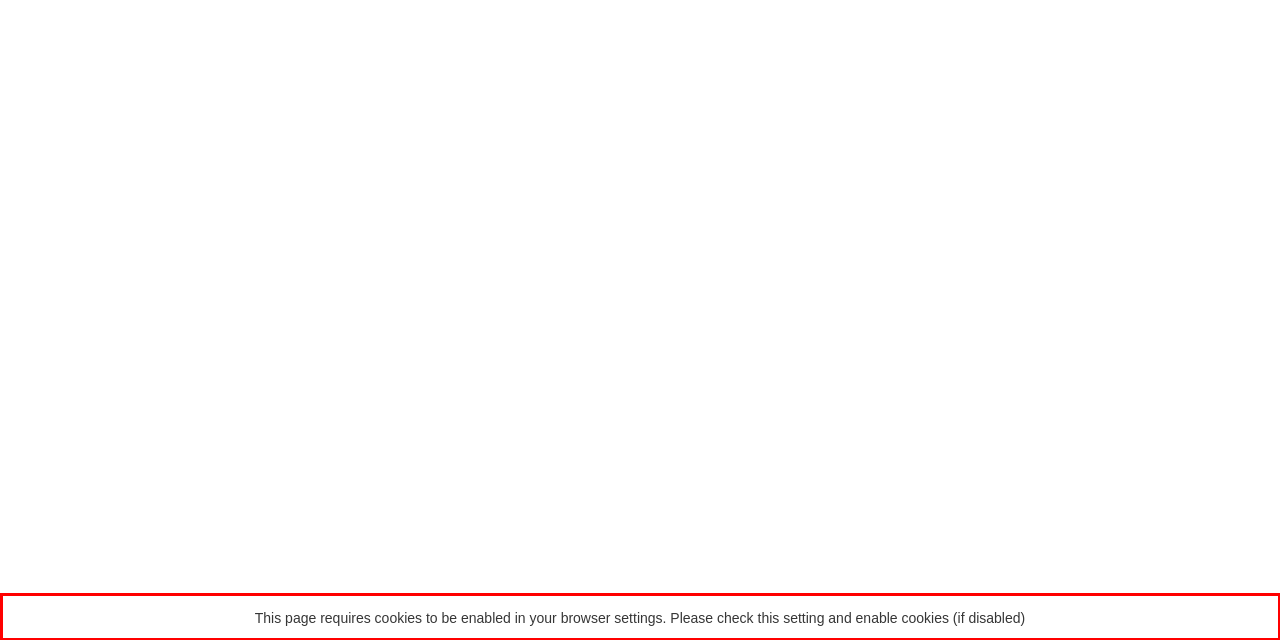You have a screenshot of a webpage with a red bounding box. Use OCR to generate the text contained within this red rectangle.

This page requires cookies to be enabled in your browser settings. Please check this setting and enable cookies (if disabled)